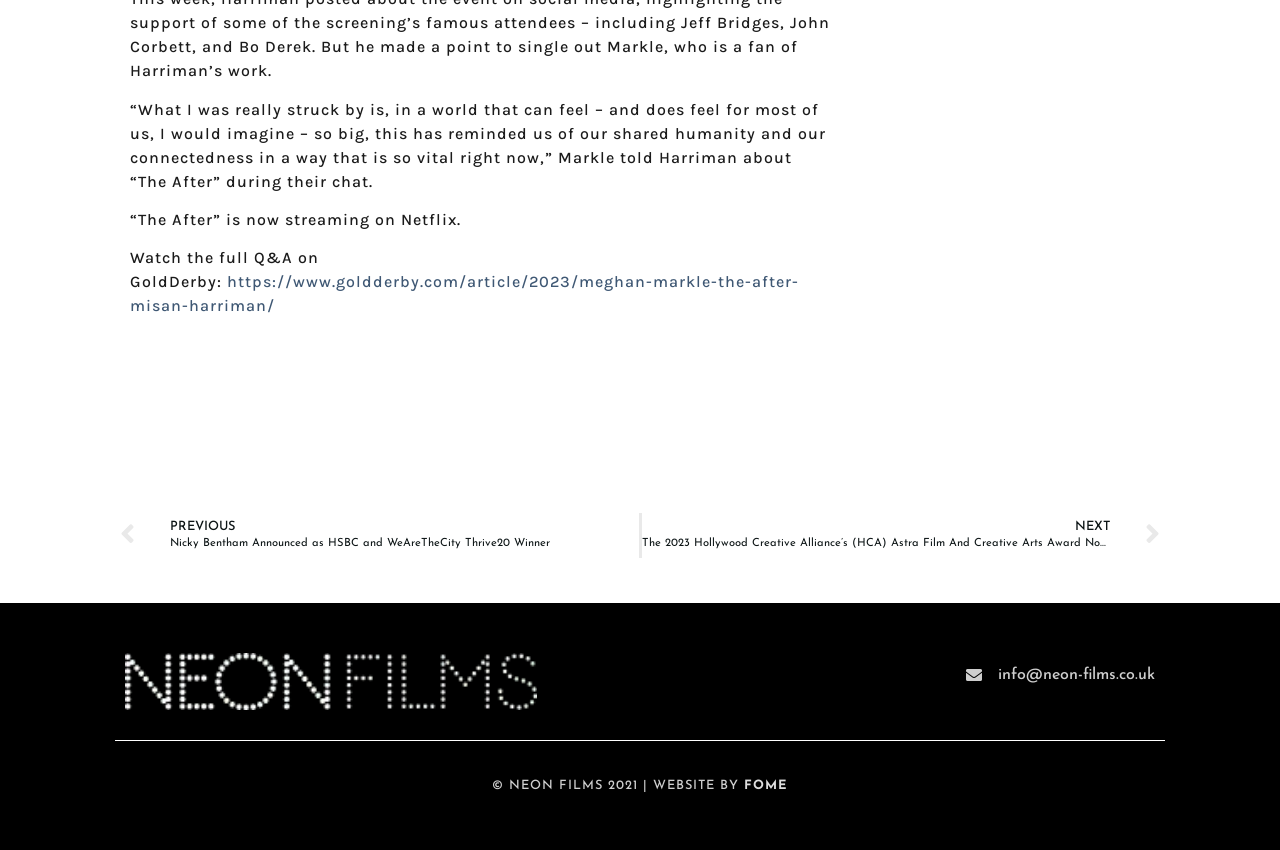What is the website of the film production company?
Using the visual information, answer the question in a single word or phrase.

neon-films.co.uk